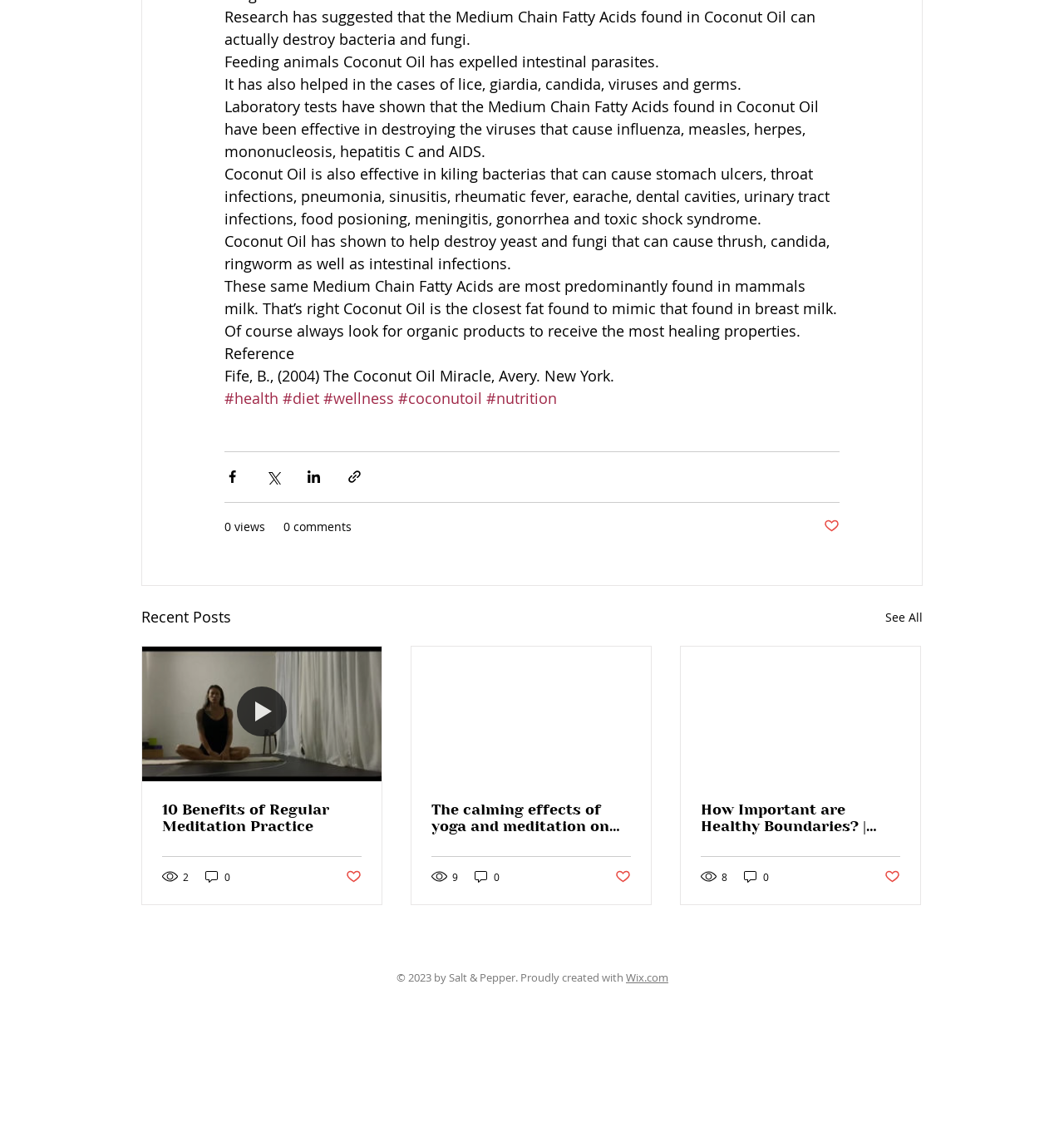Find the bounding box coordinates of the area to click in order to follow the instruction: "Share via Twitter".

[0.249, 0.412, 0.264, 0.426]